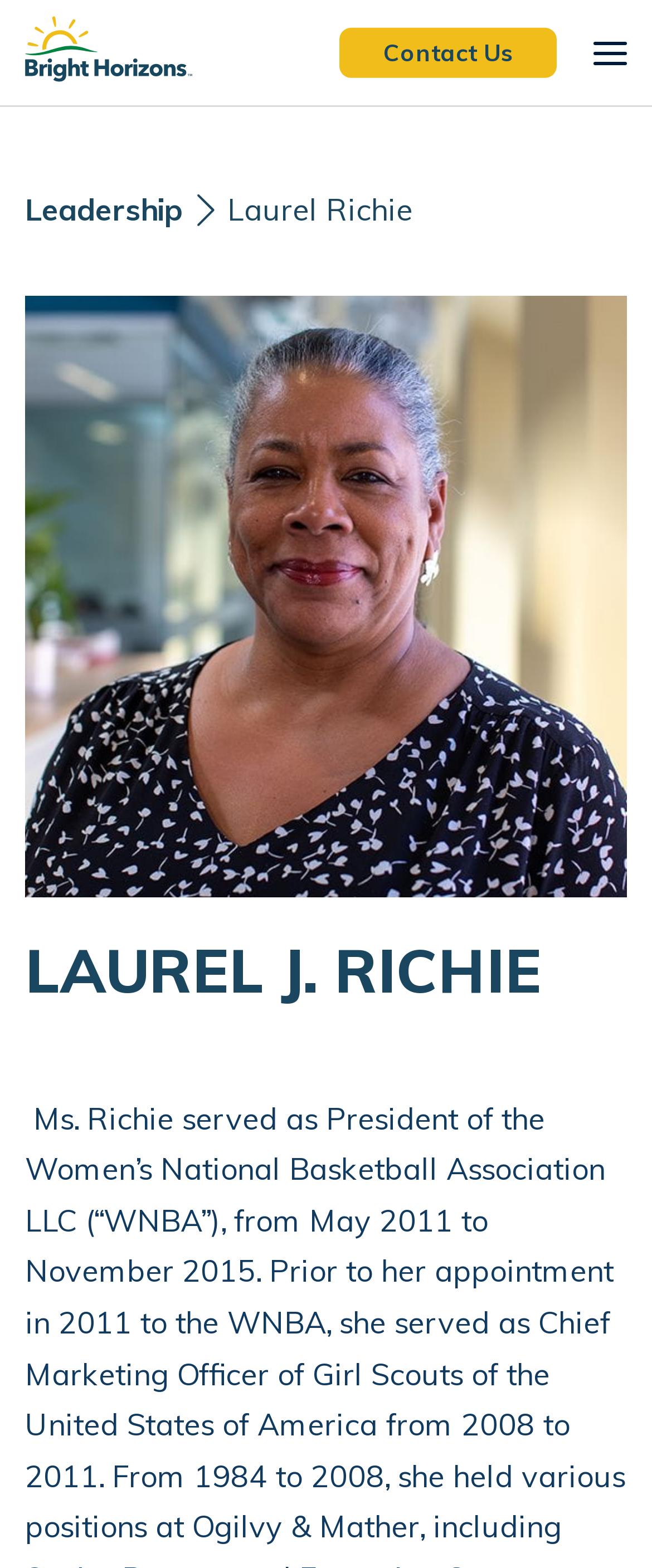Provide the bounding box for the UI element matching this description: "Laurel Richie".

[0.349, 0.121, 0.634, 0.146]